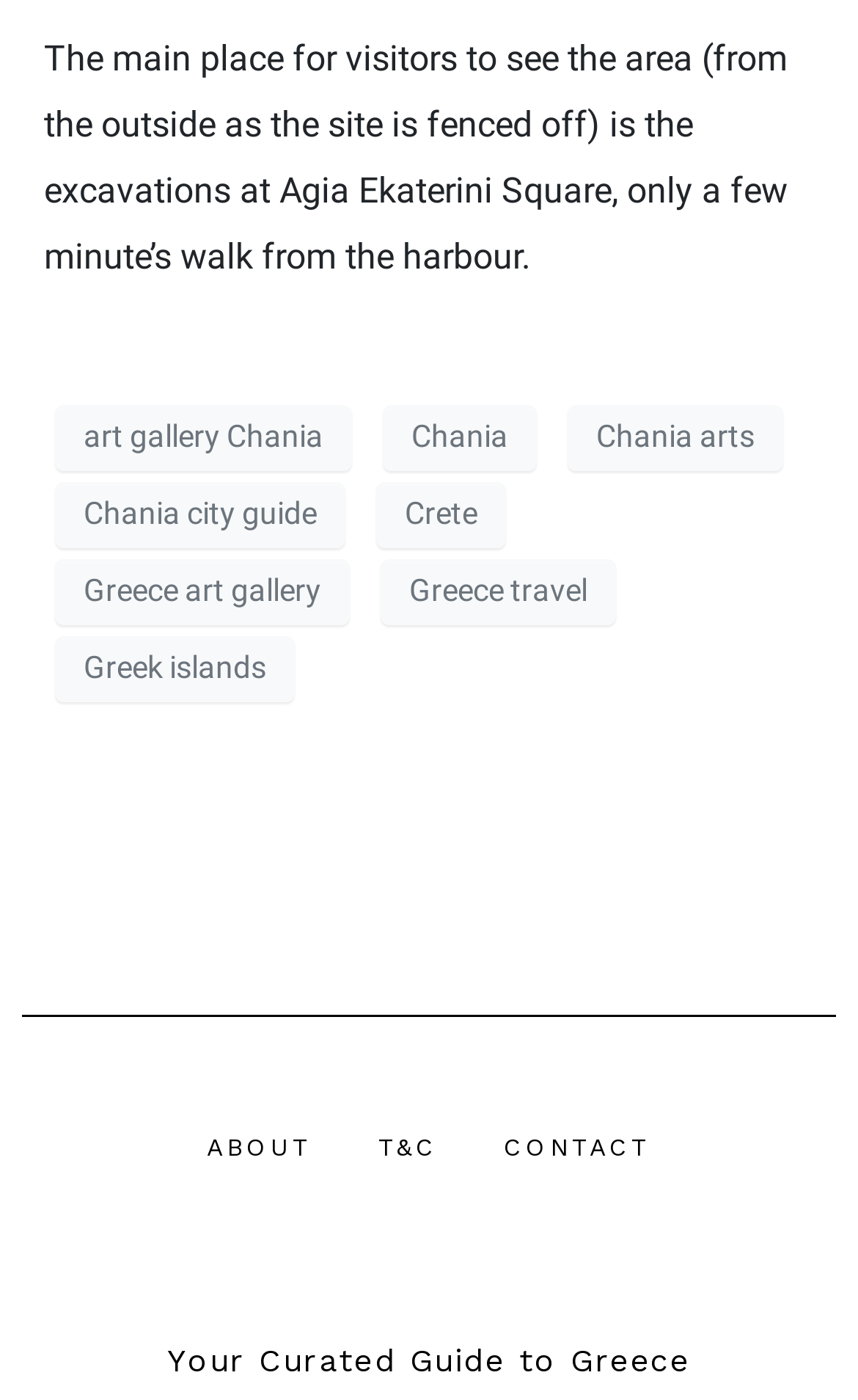Please determine the bounding box coordinates of the clickable area required to carry out the following instruction: "go to the ABOUT page". The coordinates must be four float numbers between 0 and 1, represented as [left, top, right, bottom].

[0.241, 0.797, 0.364, 0.844]